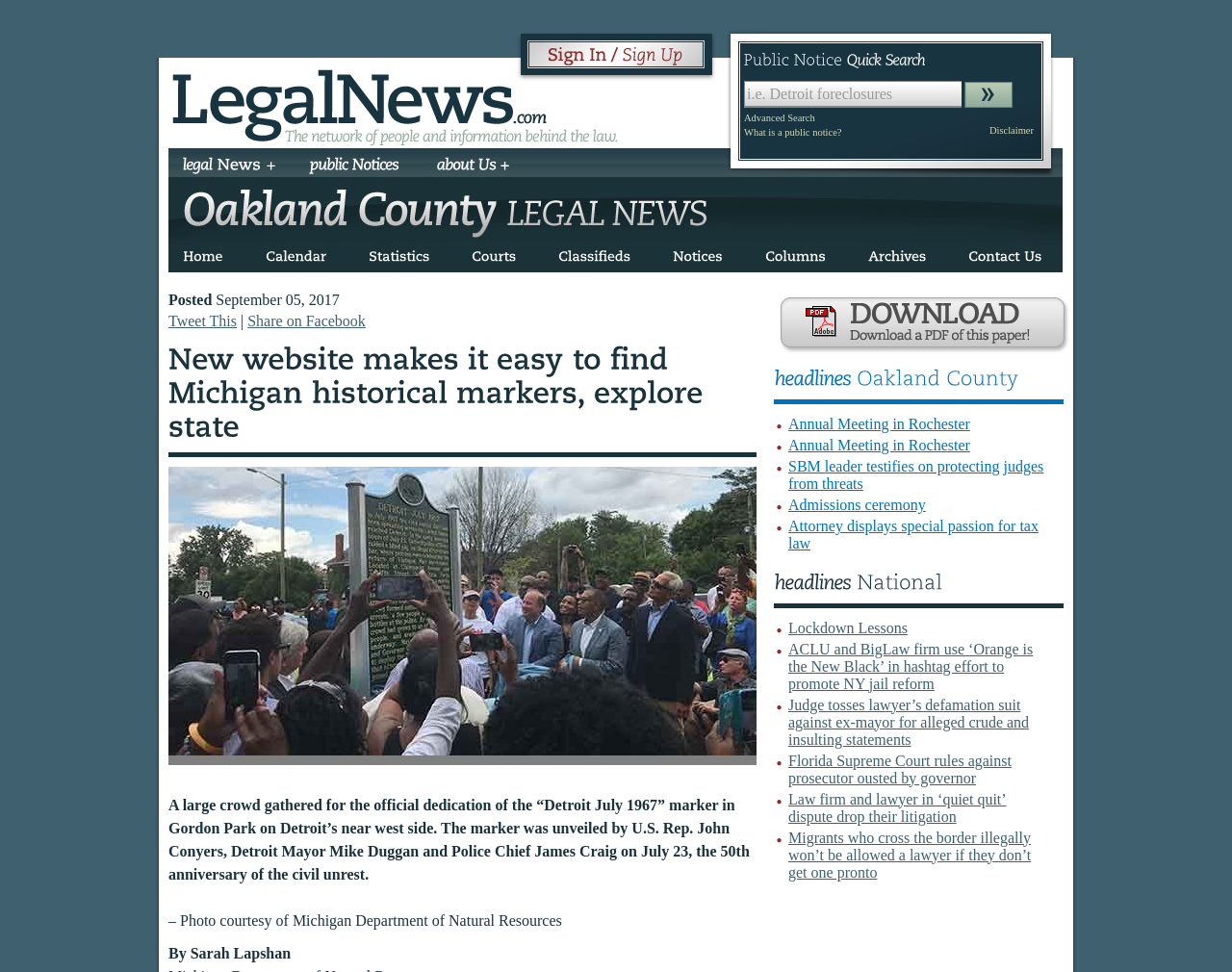What is the name of the link that allows users to download a PDF of the paper?
Give a one-word or short phrase answer based on the image.

Download a PDF of this paper!